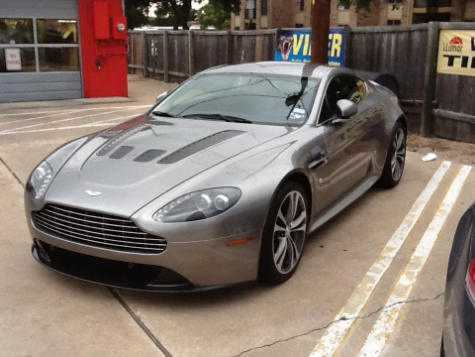What type of car is showcased in the image?
Using the image, give a concise answer in the form of a single word or short phrase.

Silver sports car